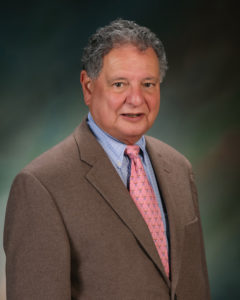What is the atmosphere created by the background?
Examine the webpage screenshot and provide an in-depth answer to the question.

The caption describes the background as 'softly blurred, showcasing a gradient of greens and browns', which creates a 'warm and inviting atmosphere', allowing us to determine the type of atmosphere created by the background.